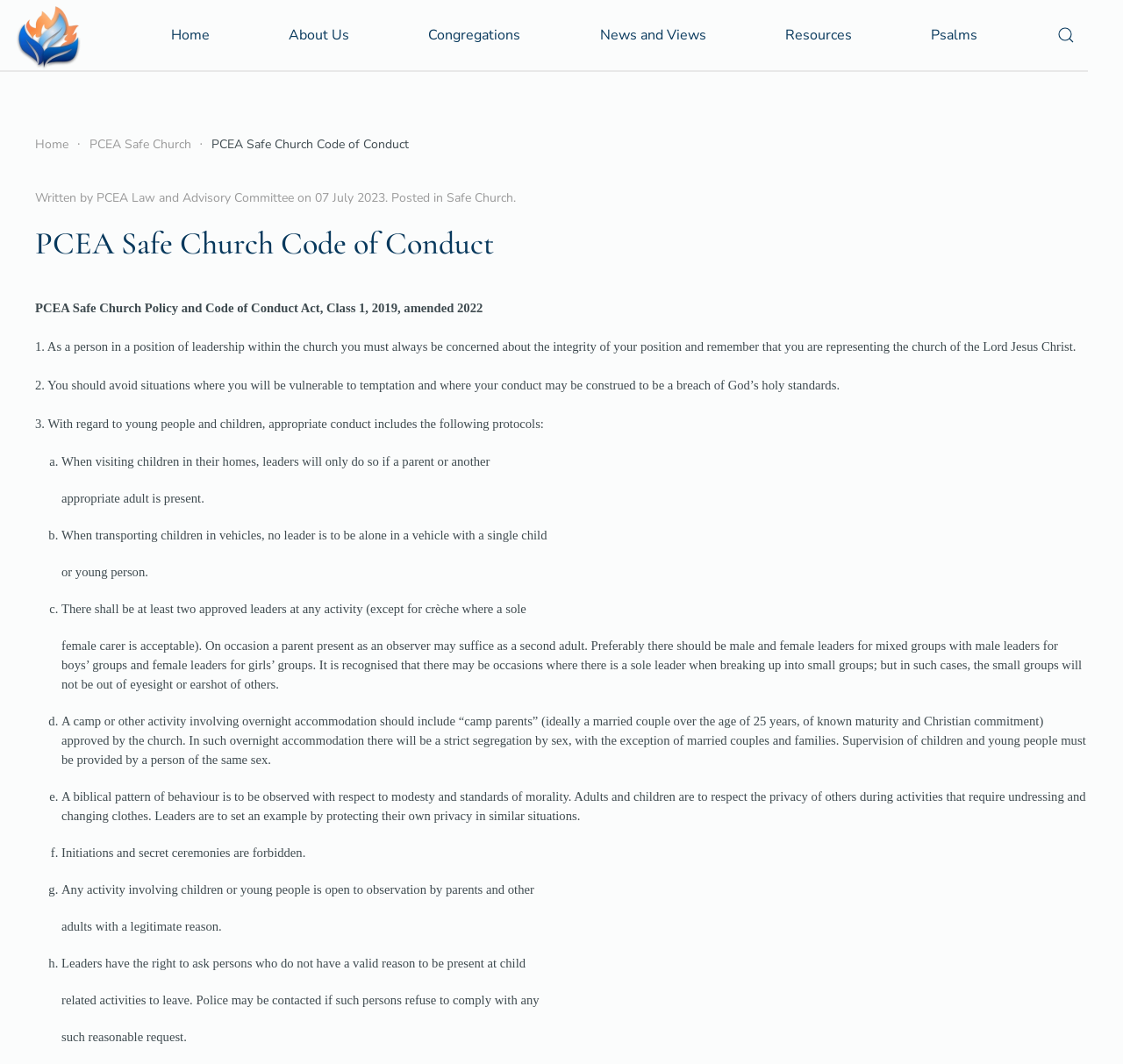Identify the bounding box coordinates for the element you need to click to achieve the following task: "Open the search function". The coordinates must be four float values ranging from 0 to 1, formatted as [left, top, right, bottom].

[0.929, 0.008, 0.969, 0.058]